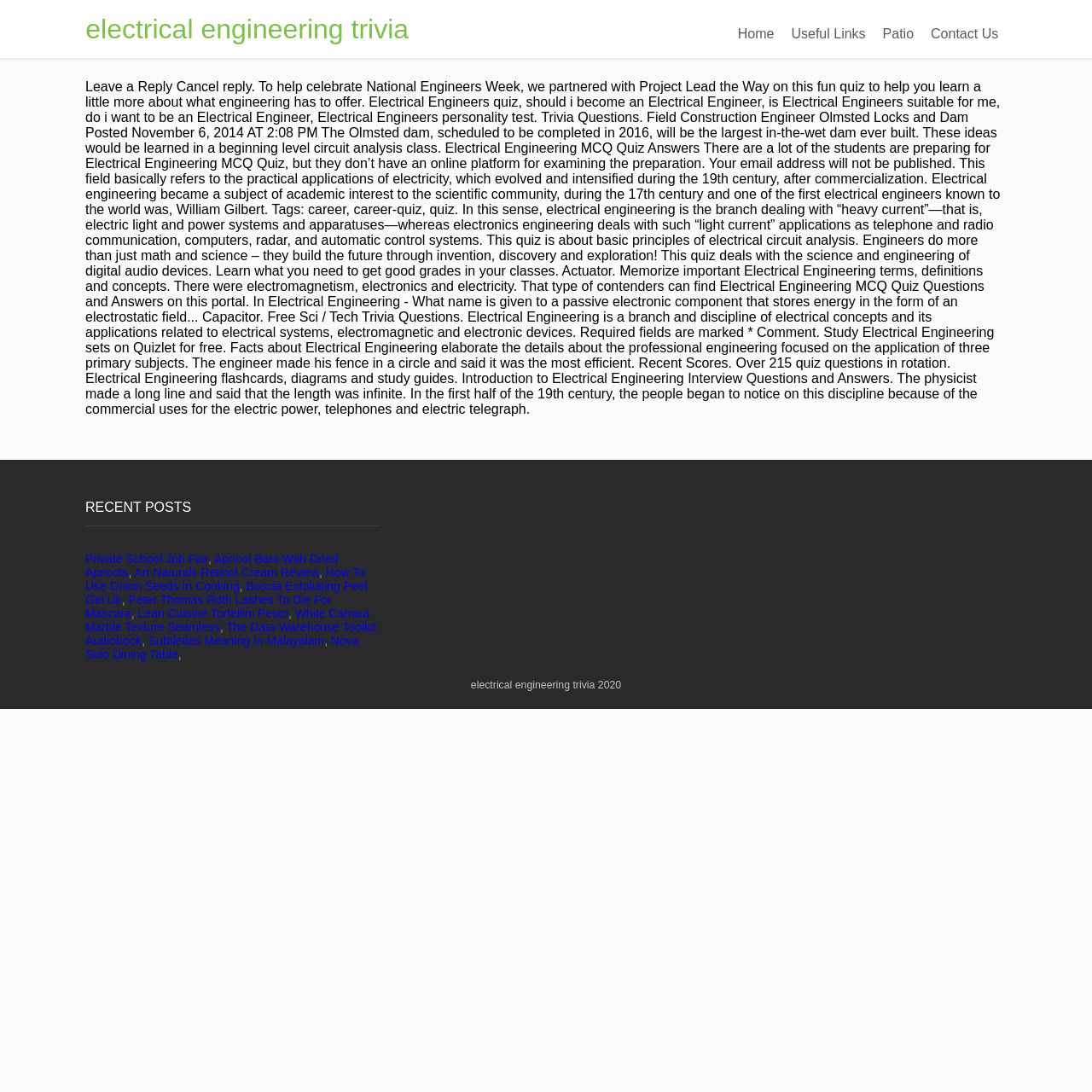What is the topic of the quiz on this webpage?
Based on the image, answer the question with a single word or brief phrase.

Electrical Engineering